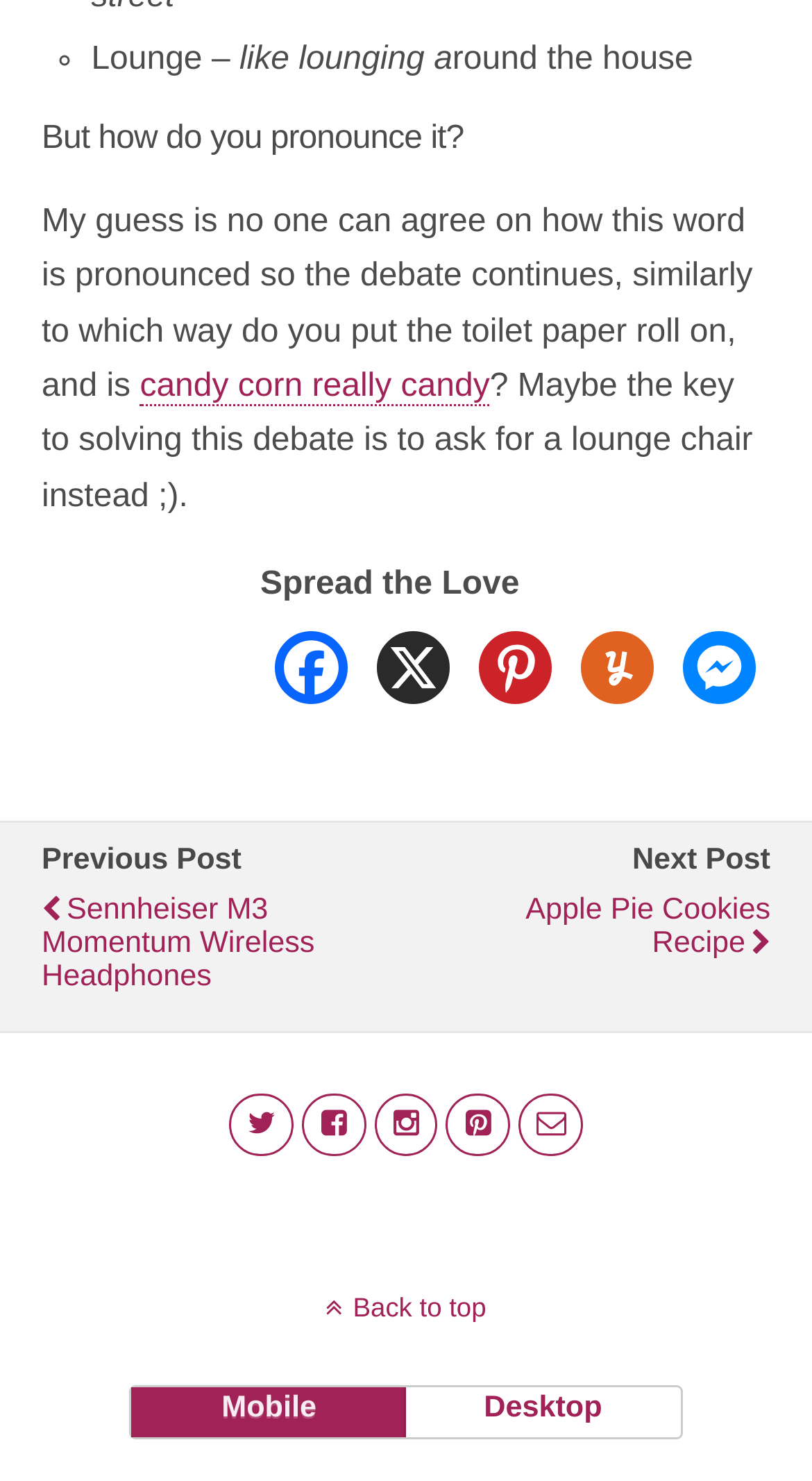Please identify the bounding box coordinates of the clickable element to fulfill the following instruction: "Go back to top". The coordinates should be four float numbers between 0 and 1, i.e., [left, top, right, bottom].

[0.0, 0.873, 1.0, 0.894]